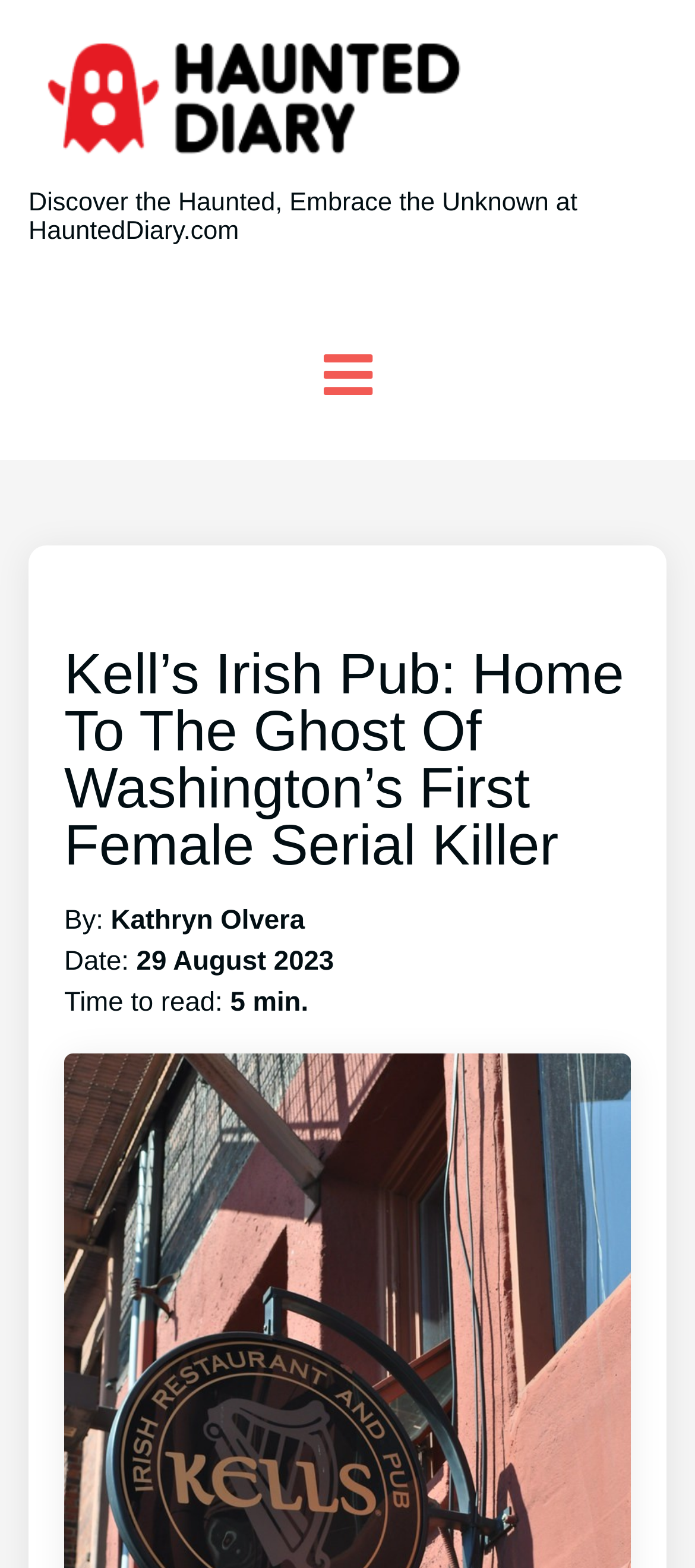Respond concisely with one word or phrase to the following query:
How long does it take to read the article?

5 min.